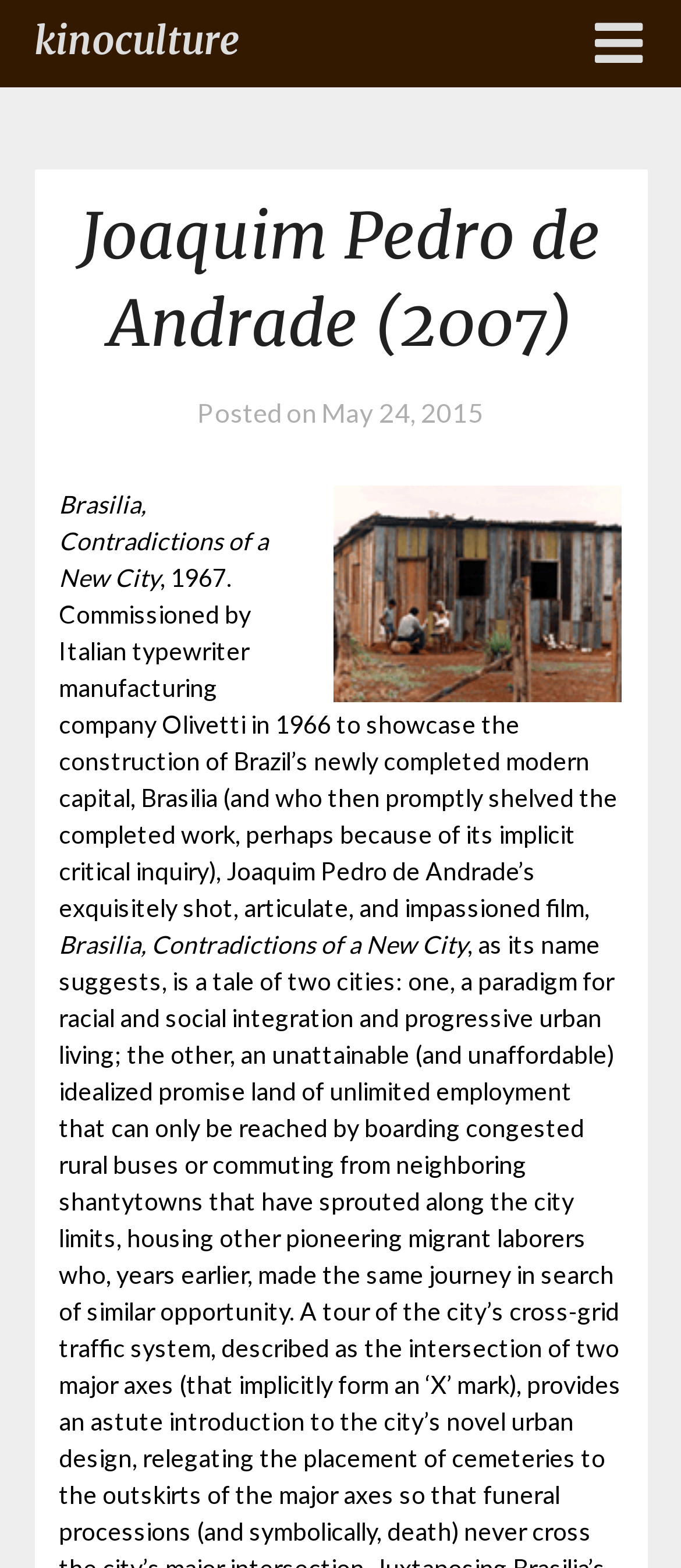What is the name of the city in the film?
Use the image to give a comprehensive and detailed response to the question.

The name of the city can be found in the static text element, which mentions 'Brasilia, Contradictions of a New City'. This text is located below the heading and is likely referring to the city featured in the film.